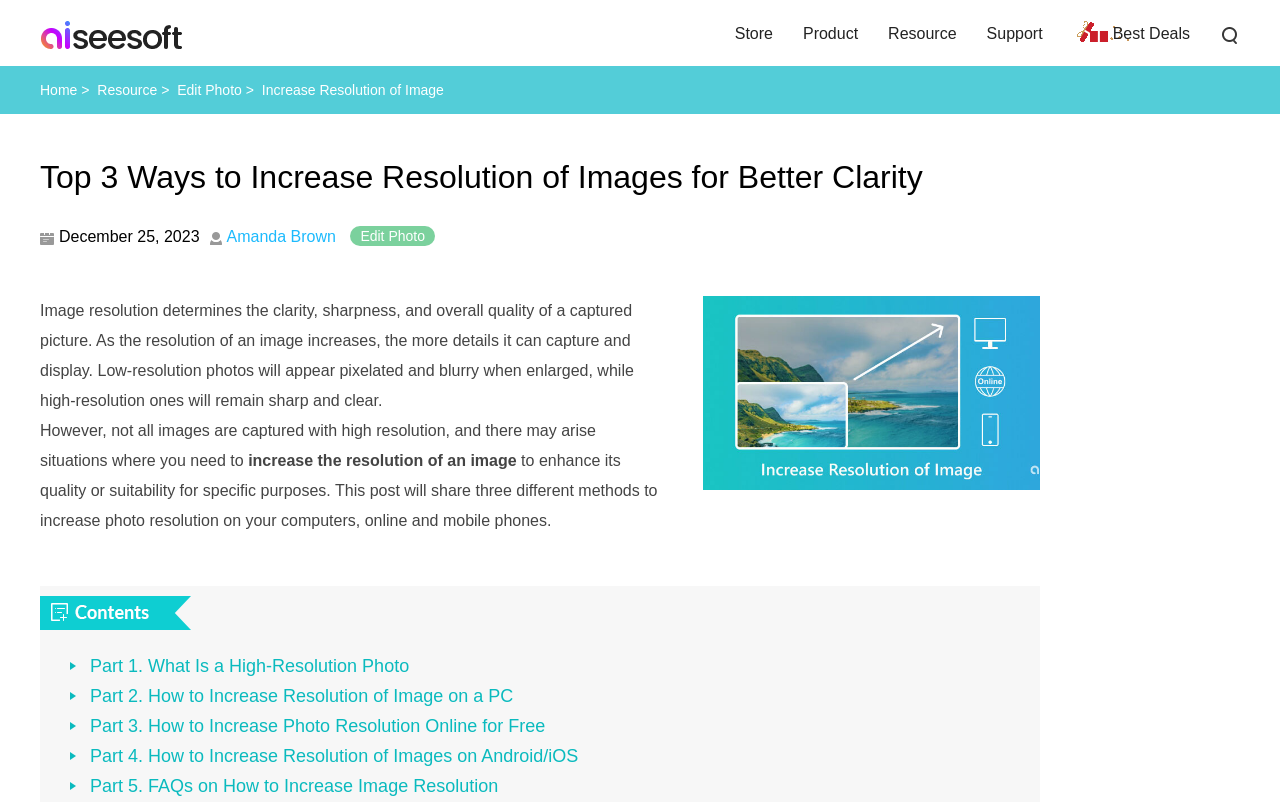What is the author of this article?
Refer to the screenshot and deliver a thorough answer to the question presented.

The author's name is mentioned in the text as 'Amanda Brown', which is a link element with a bounding box coordinate of [0.164, 0.284, 0.262, 0.307].